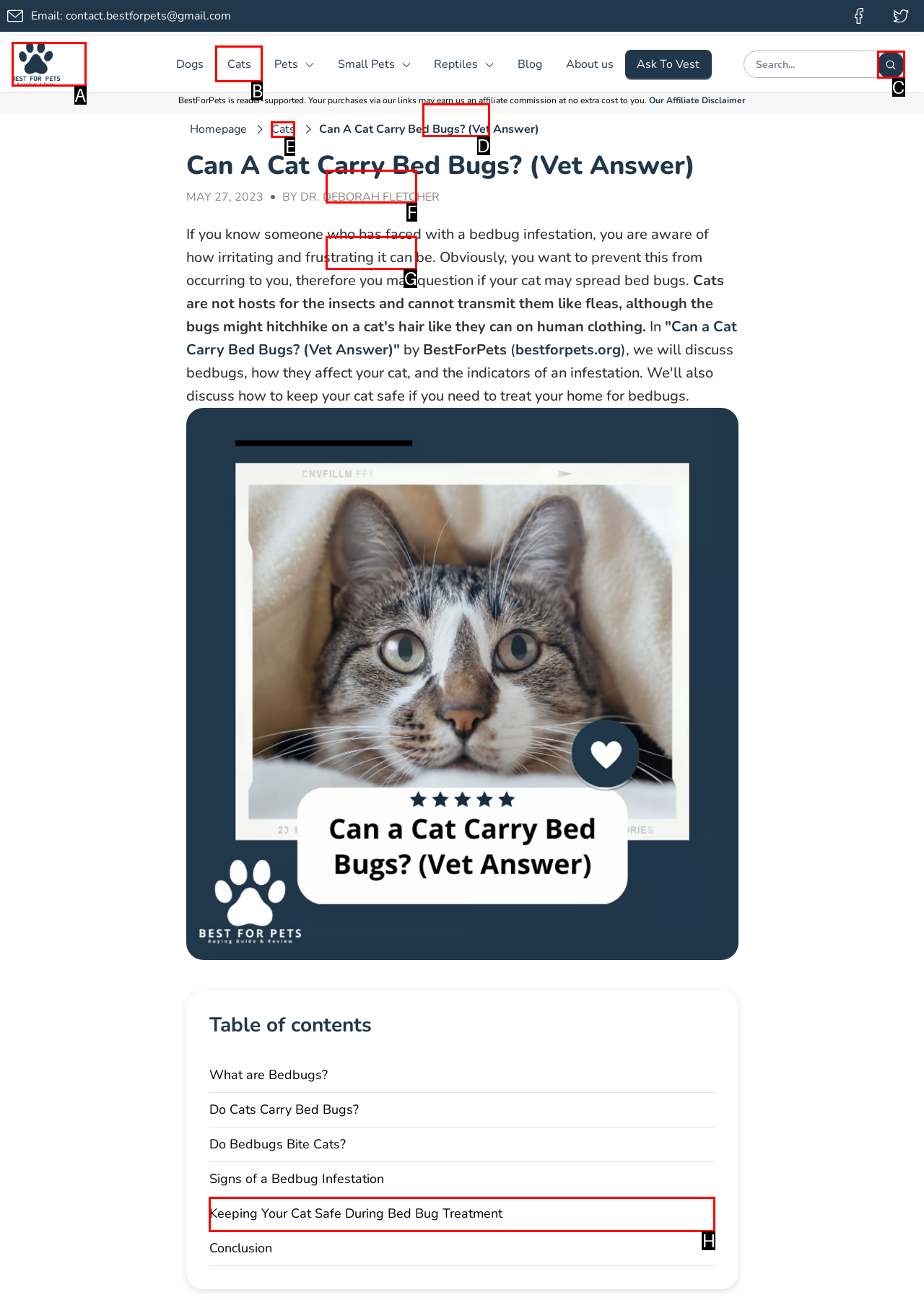Tell me the letter of the correct UI element to click for this instruction: Click on the 'Cats' link. Answer with the letter only.

B